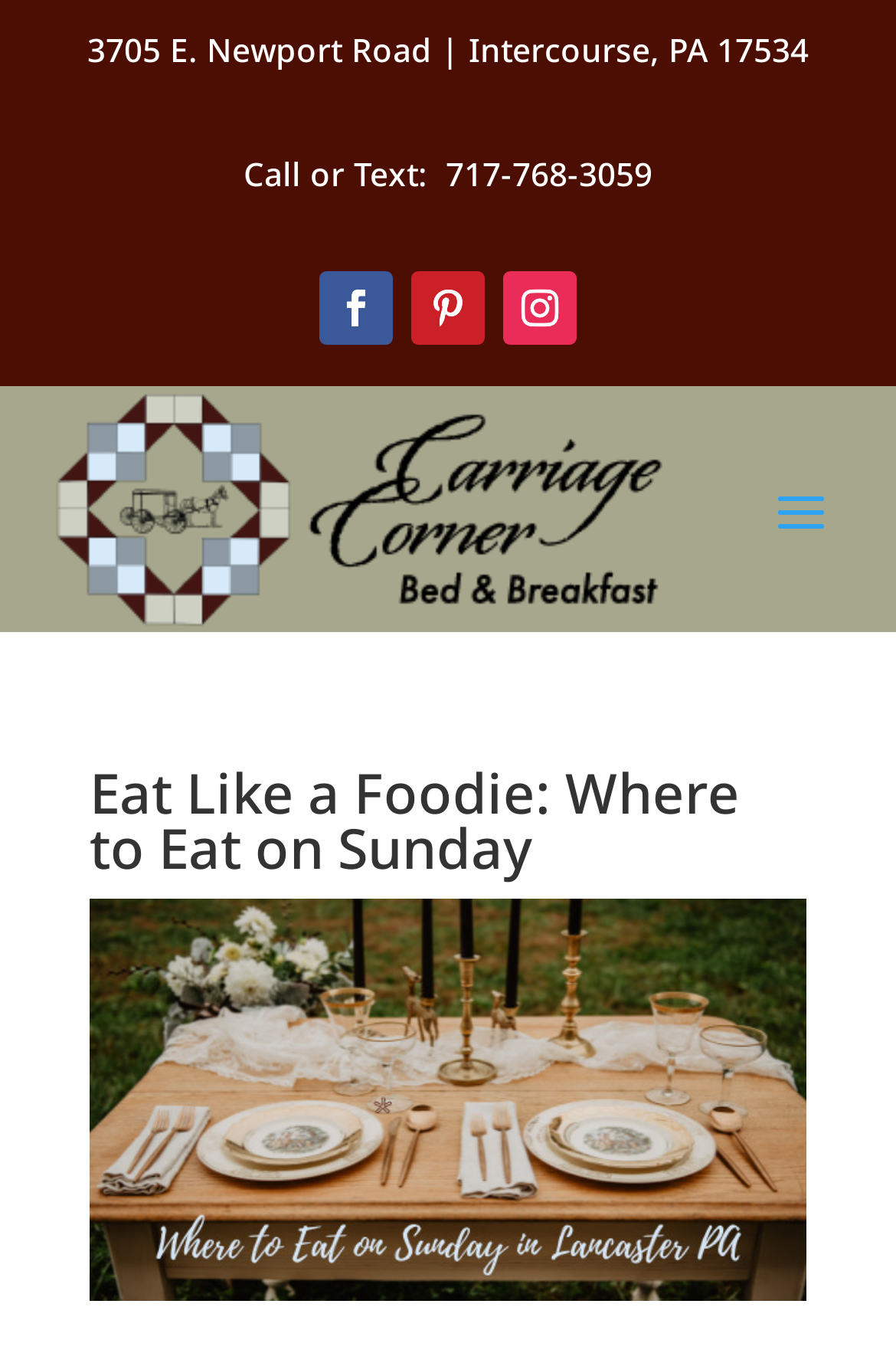Please provide a comprehensive response to the question below by analyzing the image: 
How many social media links are there?

I counted the number of link elements with icons, which are located next to each other, and found that there are three social media links.